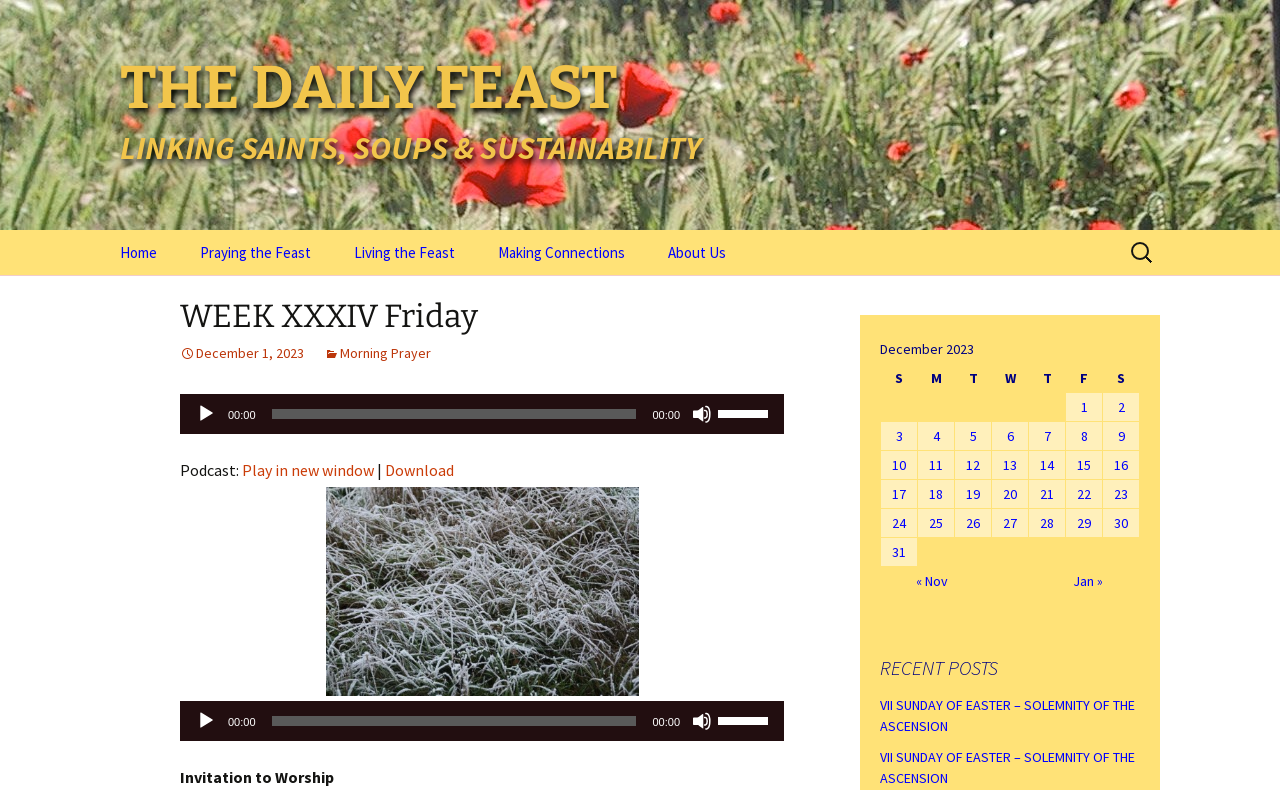Please determine the bounding box coordinates of the element to click in order to execute the following instruction: "Click on the 'Home' link". The coordinates should be four float numbers between 0 and 1, specified as [left, top, right, bottom].

[0.078, 0.291, 0.138, 0.348]